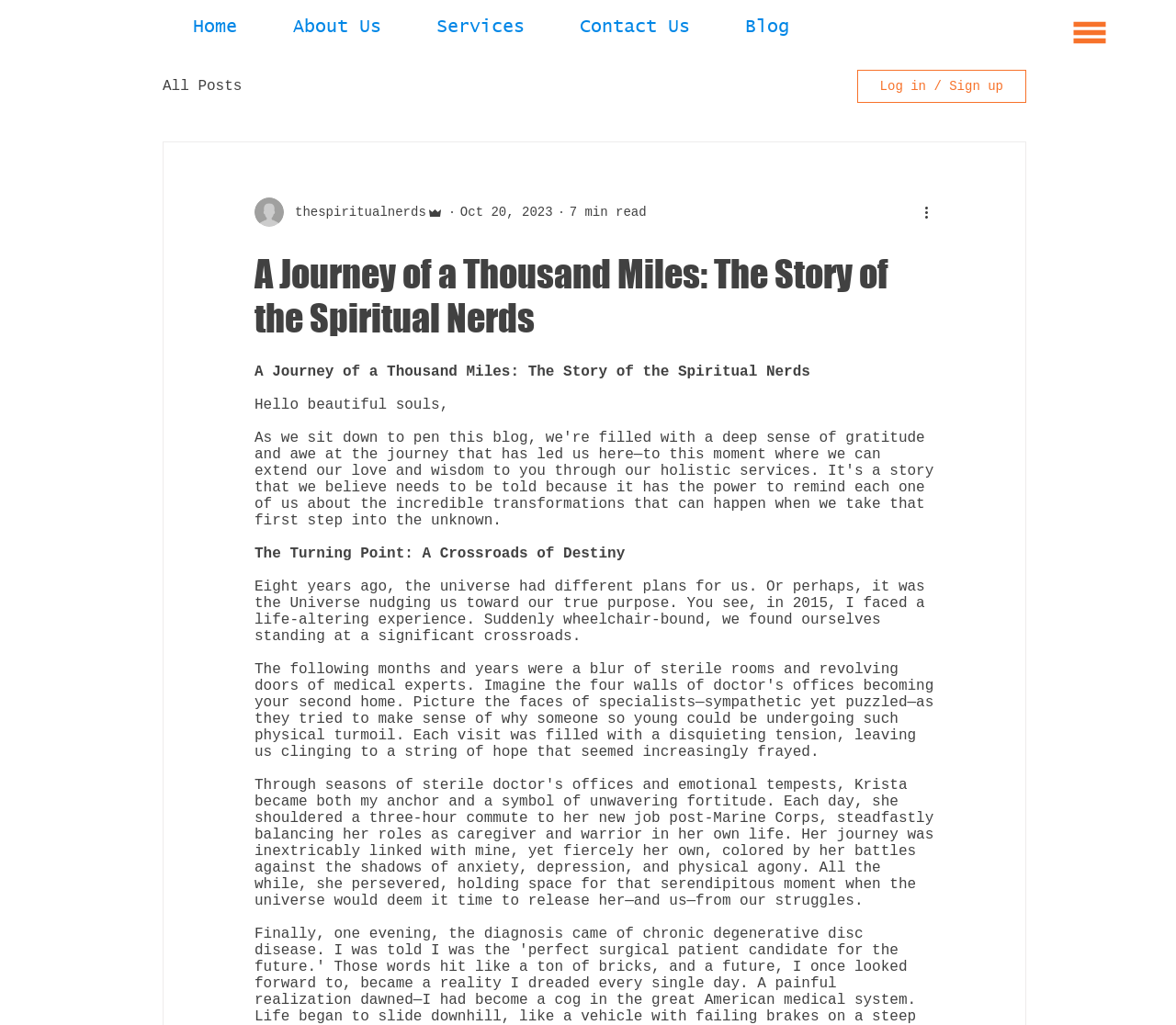Locate the bounding box for the described UI element: "Leave a Comment". Ensure the coordinates are four float numbers between 0 and 1, formatted as [left, top, right, bottom].

None